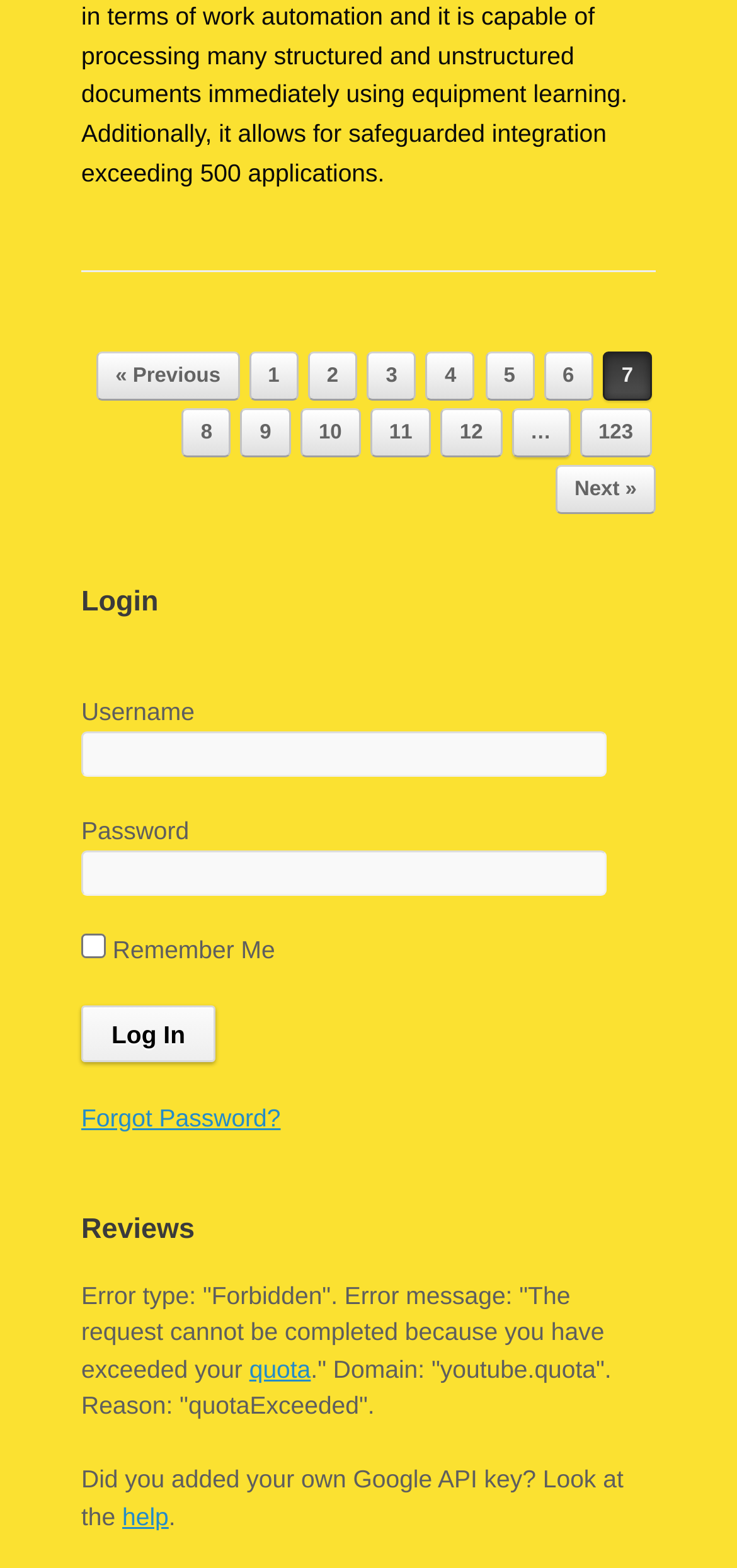Please identify the coordinates of the bounding box for the clickable region that will accomplish this instruction: "Click on the 'Log In' button".

[0.11, 0.642, 0.292, 0.678]